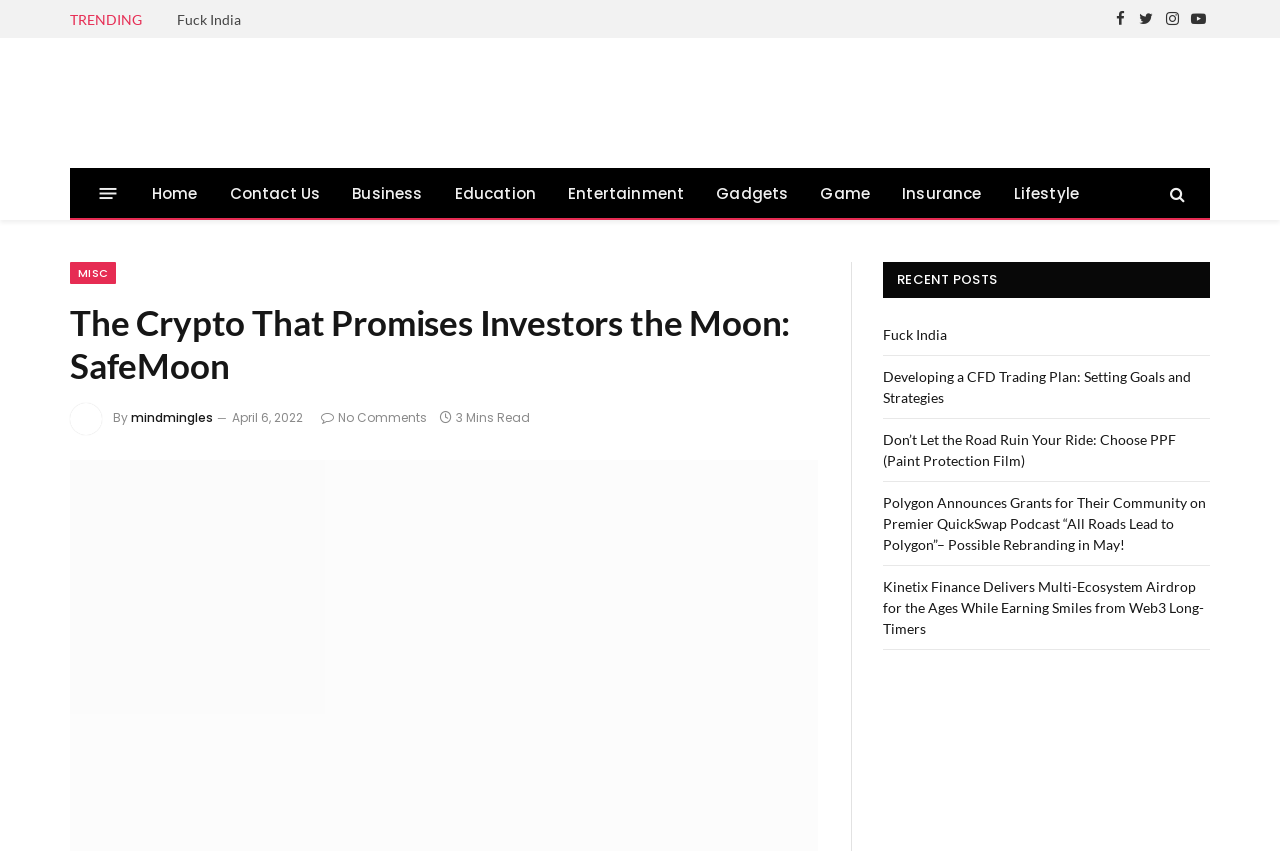Create a detailed description of the webpage's content and layout.

The webpage appears to be a technology news website, with a focus on cryptocurrency and related topics. At the top of the page, there is a navigation menu with links to various categories such as Home, Contact Us, Business, Education, and more. To the right of the navigation menu, there are social media links to Facebook, Twitter, Instagram, and YouTube.

Below the navigation menu, there is a heading that reads "The Crypto That Promises Investors the Moon: SafeMoon". This is likely the title of a news article or blog post. To the left of the heading, there is an image with the text "mindmingles" and a smaller image with the text "Latest Techno". 

The article itself appears to be written by "mindmingles" and was published on April 6, 2022. The article has a reading time of 3 minutes. Below the article, there is a section titled "RECENT POSTS" with links to several other news articles, including "Fuck India", "Developing a CFD Trading Plan: Setting Goals and Strategies", and more.

There are a total of 5 social media links, 14 navigation links, and 7 recent post links on the page. The page also contains 3 images and several static text elements.